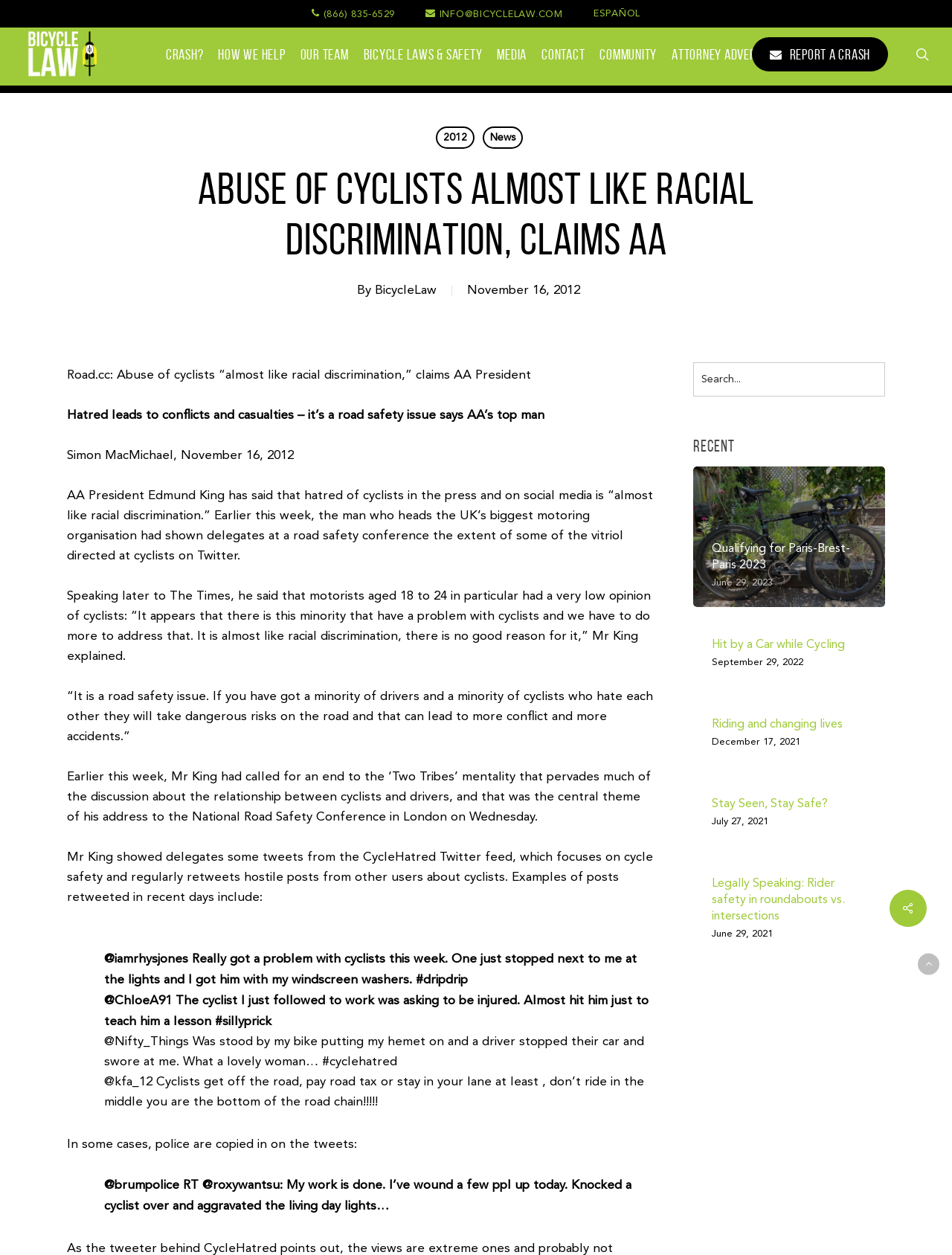Please find and report the primary heading text from the webpage.

ABUSE OF CYCLISTS ALMOST LIKE RACIAL DISCRIMINATION, CLAIMS AA